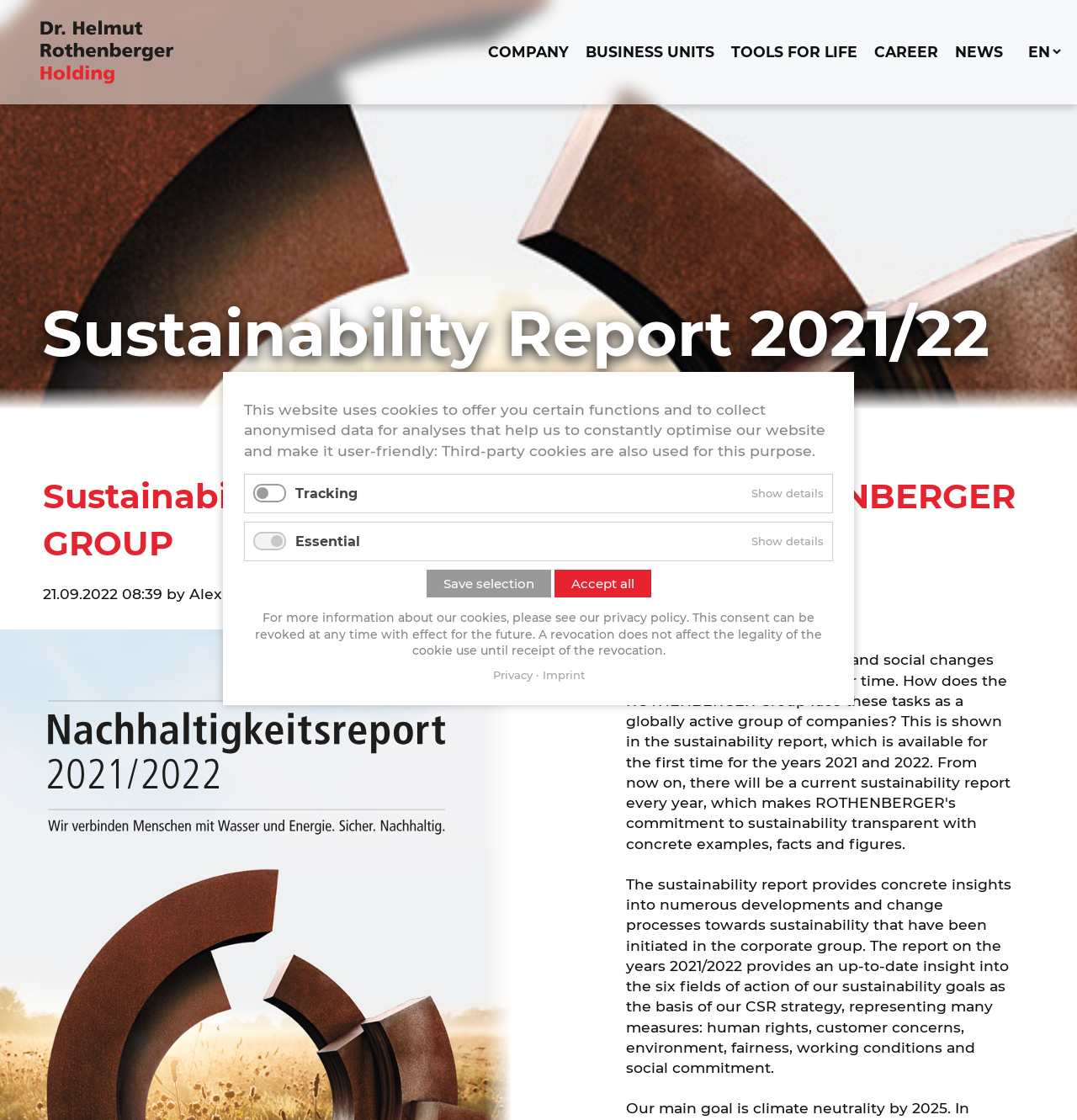Determine the bounding box coordinates for the area that needs to be clicked to fulfill this task: "Select an option from the dropdown menu". The coordinates must be given as four float numbers between 0 and 1, i.e., [left, top, right, bottom].

[0.952, 0.037, 0.988, 0.055]